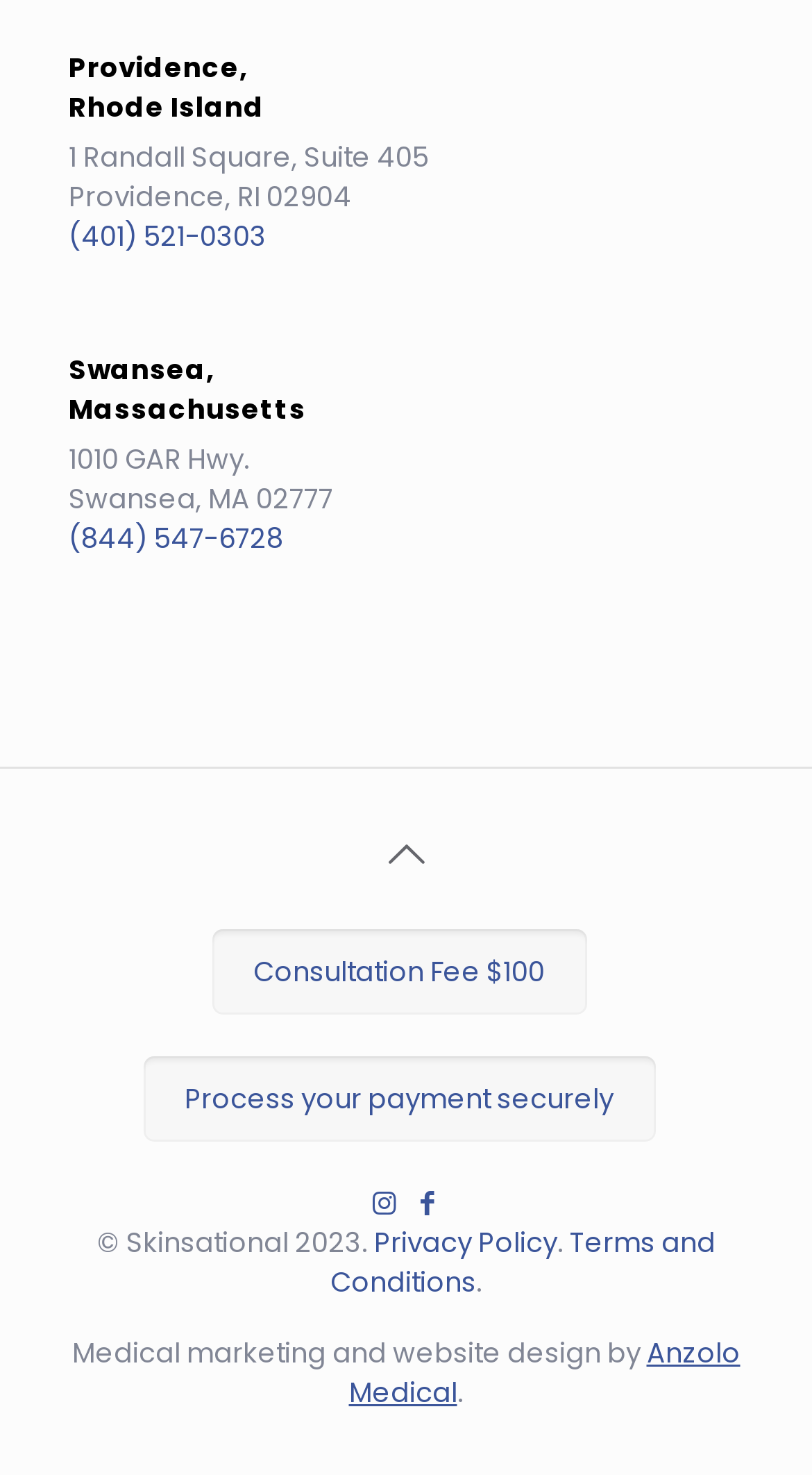Please identify the bounding box coordinates of the element's region that I should click in order to complete the following instruction: "Call Providence office". The bounding box coordinates consist of four float numbers between 0 and 1, i.e., [left, top, right, bottom].

[0.085, 0.147, 0.328, 0.174]